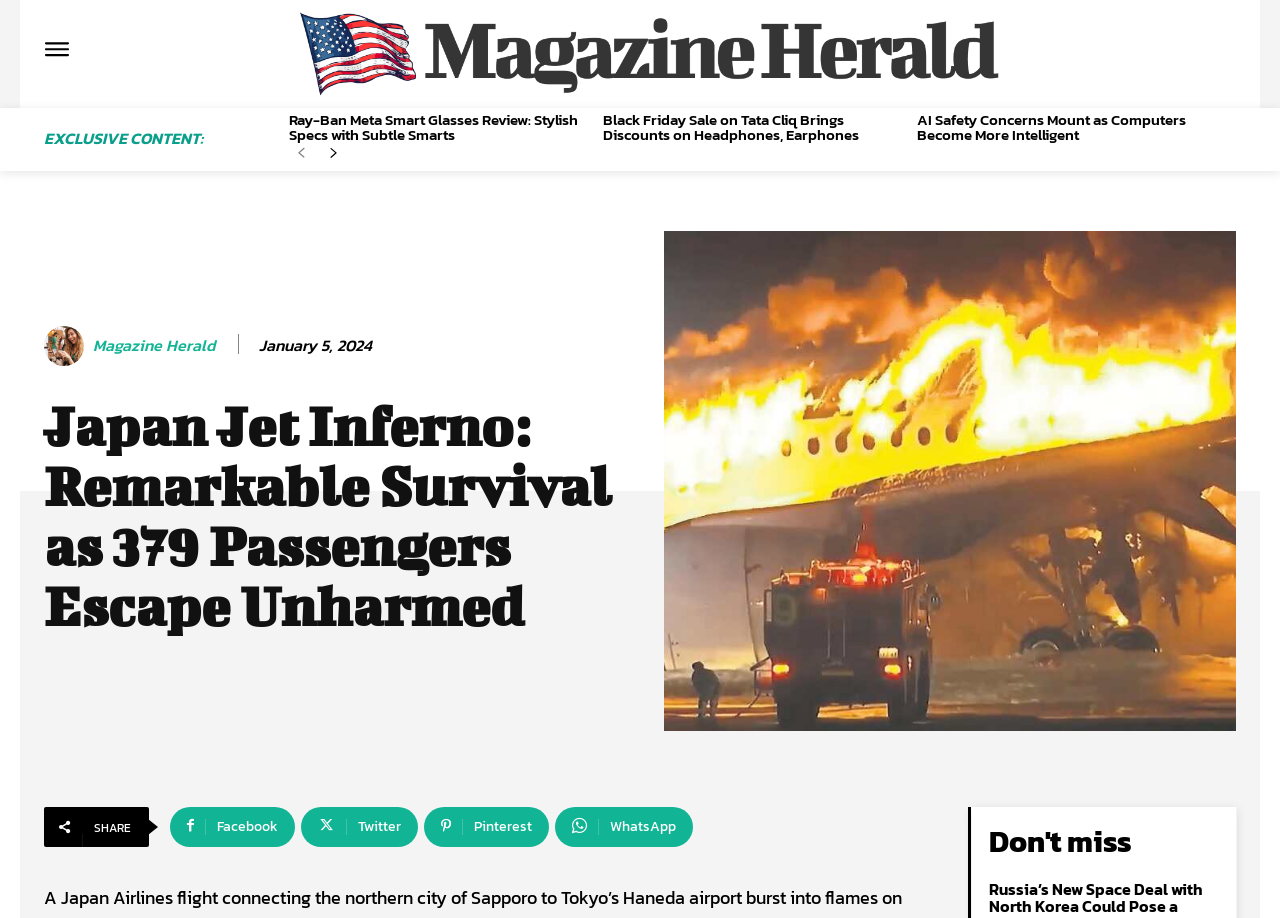Specify the bounding box coordinates of the area that needs to be clicked to achieve the following instruction: "Click the logo".

[0.234, 0.011, 0.781, 0.106]